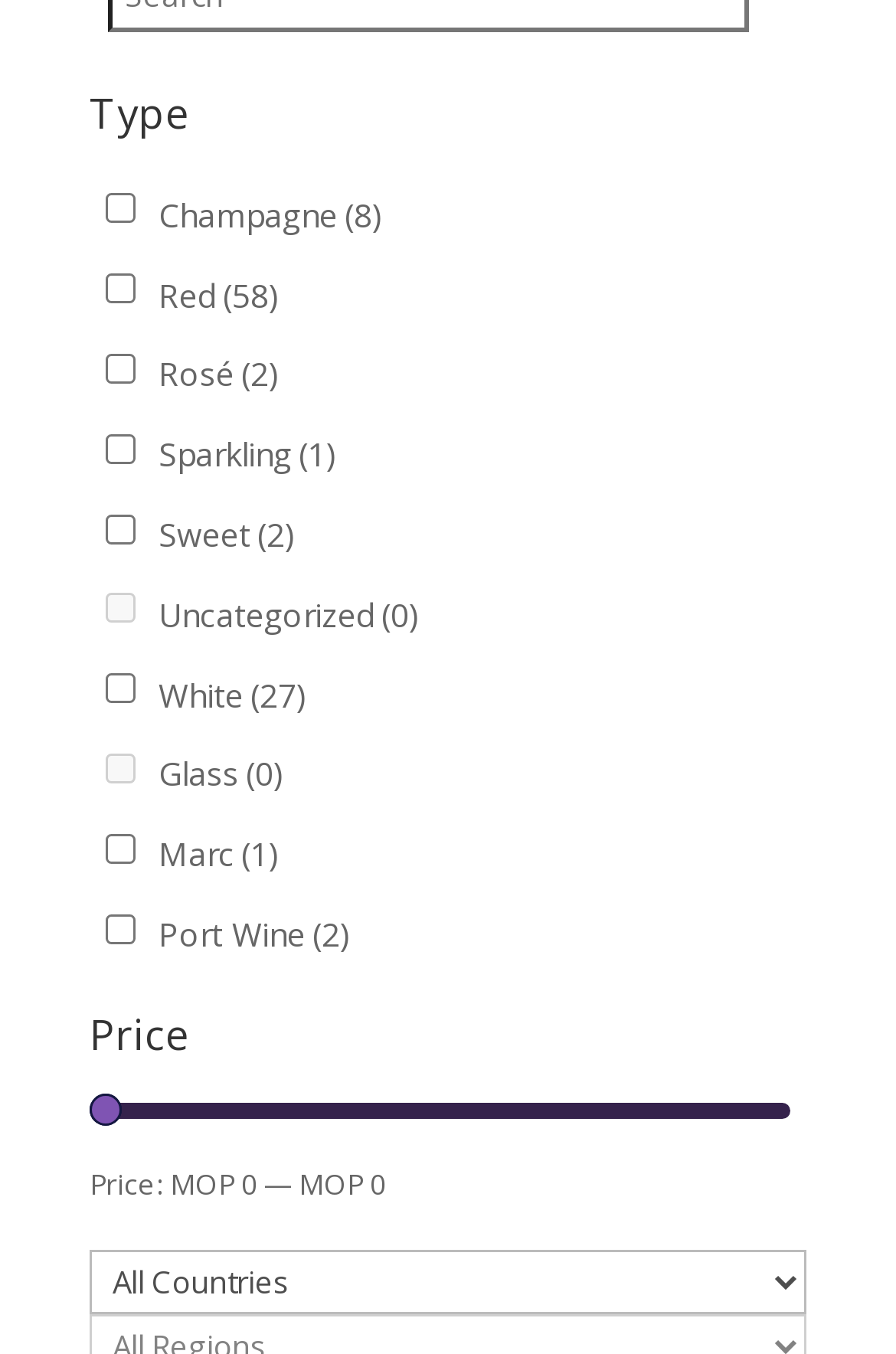Give a one-word or phrase response to the following question: What is the price range?

MOP 0 —